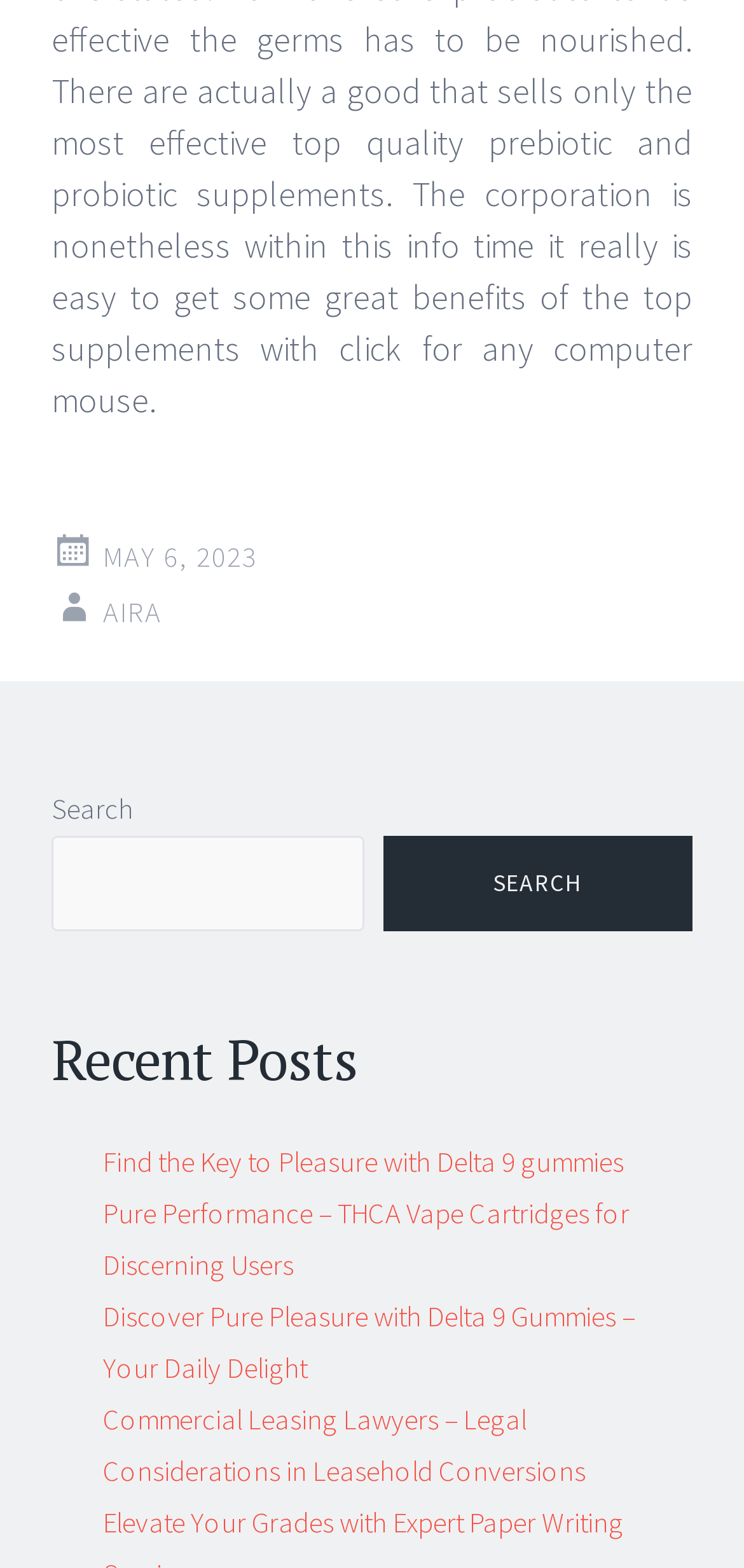Answer the question using only a single word or phrase: 
How many recent posts are listed?

4